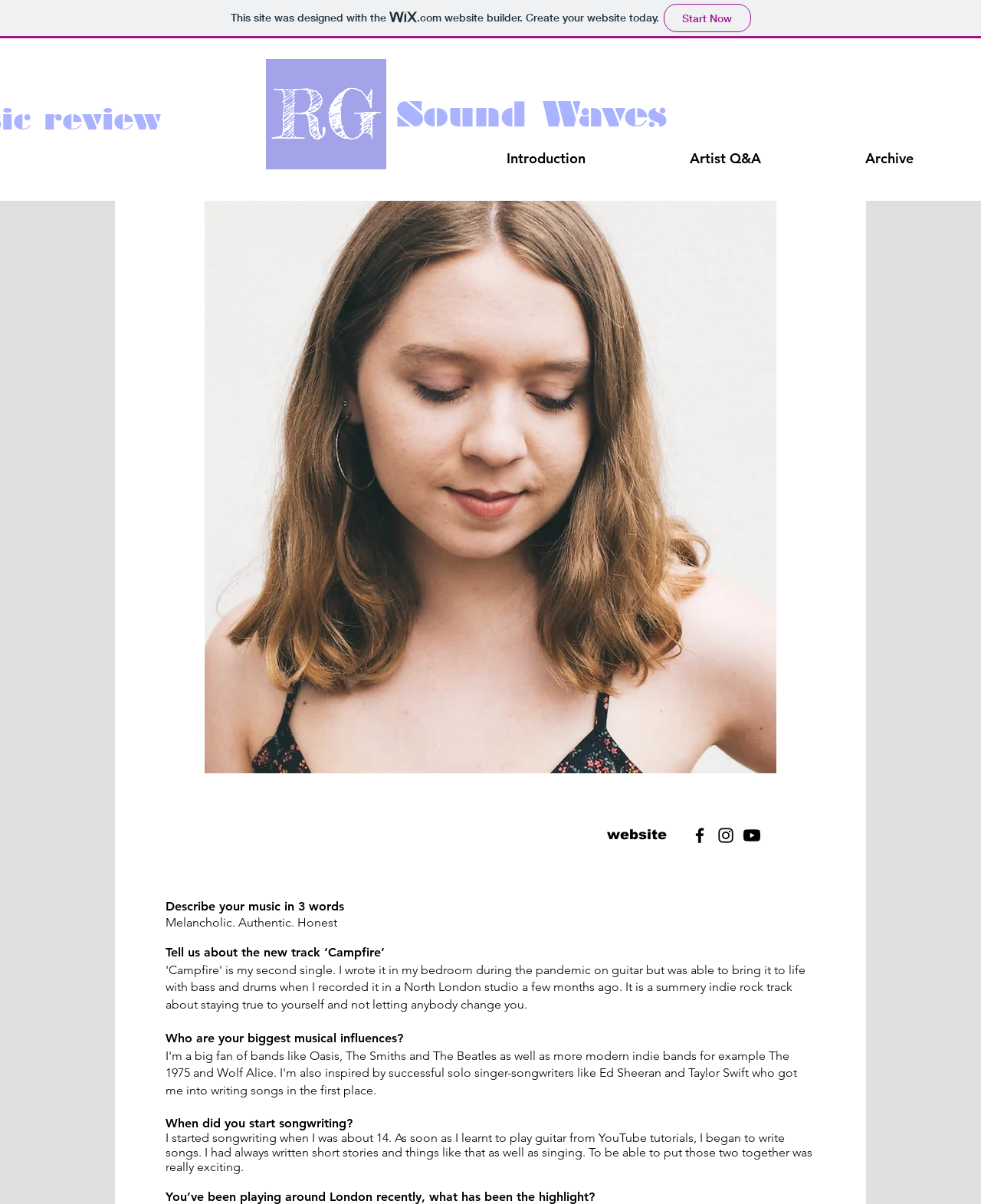Provide an in-depth caption for the contents of the webpage.

The webpage is about Frankie Bird, a musician, and features a prominent press shot of the artist at the top center of the page. Below the image, there is a heading with the artist's name, followed by a link to their website. To the right of the heading, there is a social bar with links to Facebook, Instagram, and YouTube, each represented by a black icon.

Above the press shot, there is a navigation menu with links to "Introduction", "Artist Q&A", and "Archive". The menu is located at the top right corner of the page. On the top left corner, there is a link to "RG Sound Waves" and another link to "RG" below it.

The main content of the page is an artist Q&A section, where Frankie Bird answers questions about their music. The section starts with a question "Describe your music in 3 words" and the answer "Melancholic. Authentic. Honest" is displayed below. This is followed by a series of questions and answers, including "Tell us about the new track ‘Campfire’", "Who are your biggest musical influences?", "When did you start songwriting?", and more. The answers are displayed in a block of text below each question.

At the very bottom of the page, there is a link to "This site was designed with the wix.com website builder. Create your website today. Start Now" with a small Wix logo next to it.